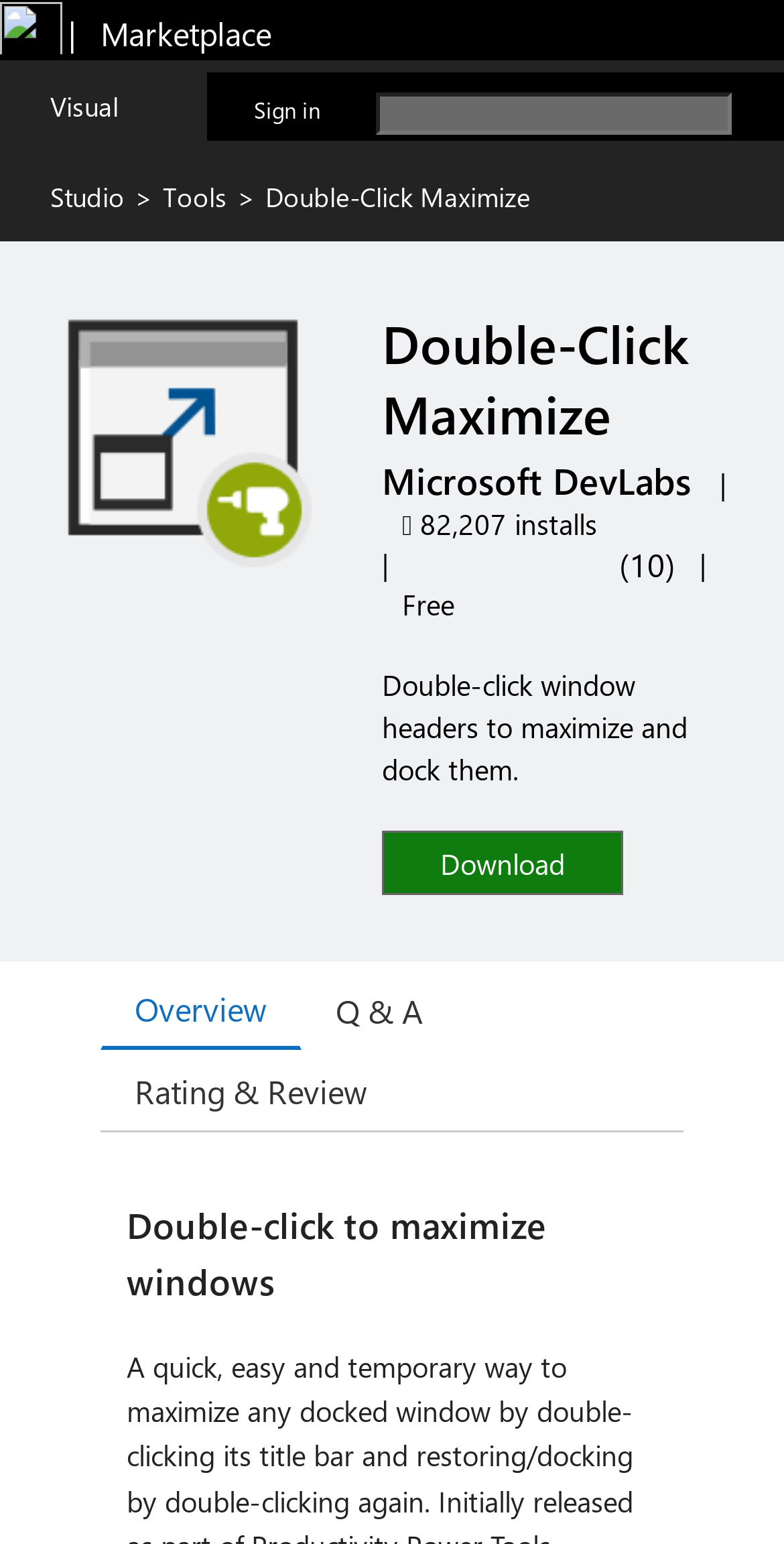Find and provide the bounding box coordinates for the UI element described with: "| Marketplace".

[0.0, 0.018, 0.346, 0.046]